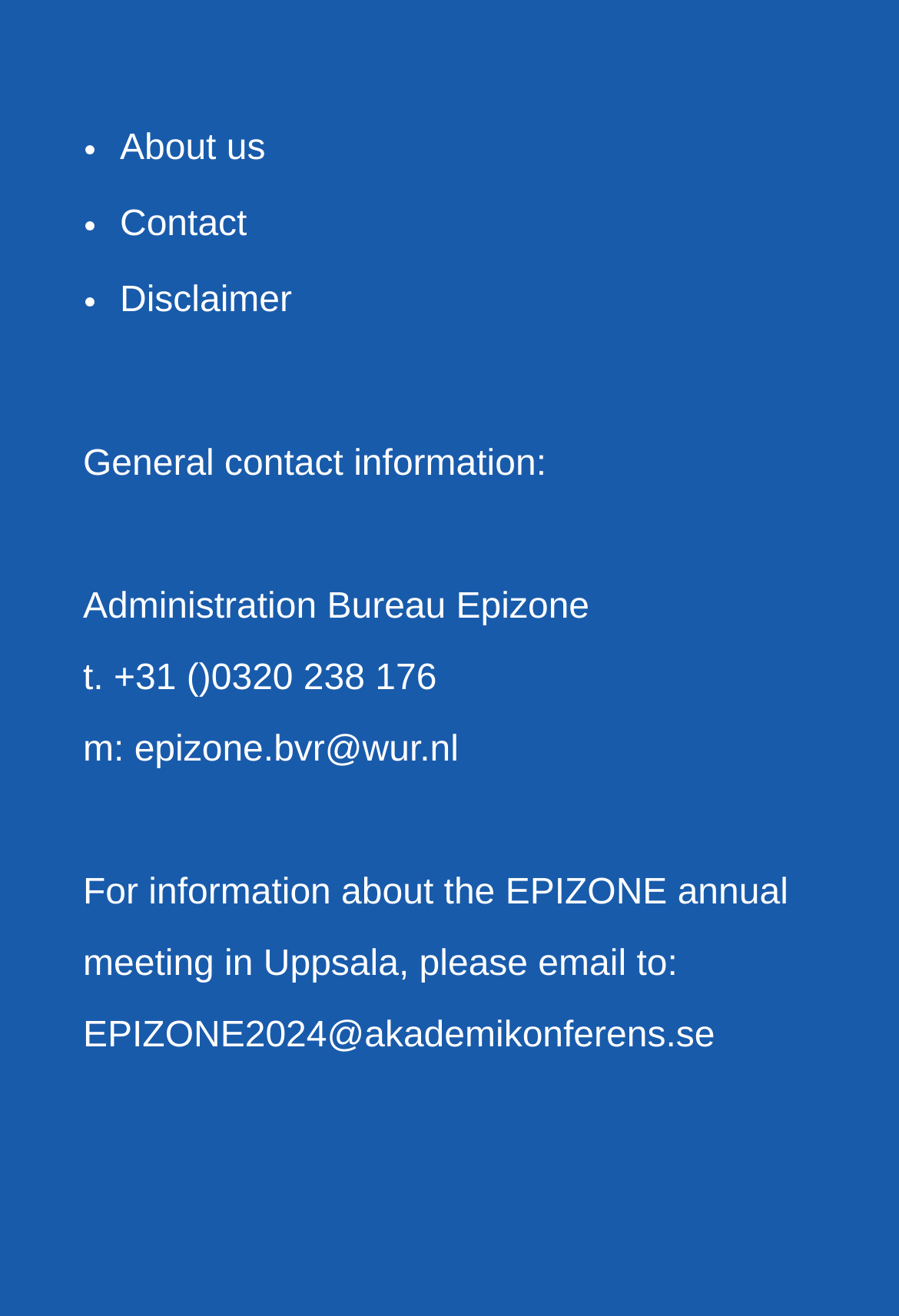Provide the bounding box coordinates of the HTML element described as: "Contact". The bounding box coordinates should be four float numbers between 0 and 1, i.e., [left, top, right, bottom].

[0.133, 0.157, 0.275, 0.186]